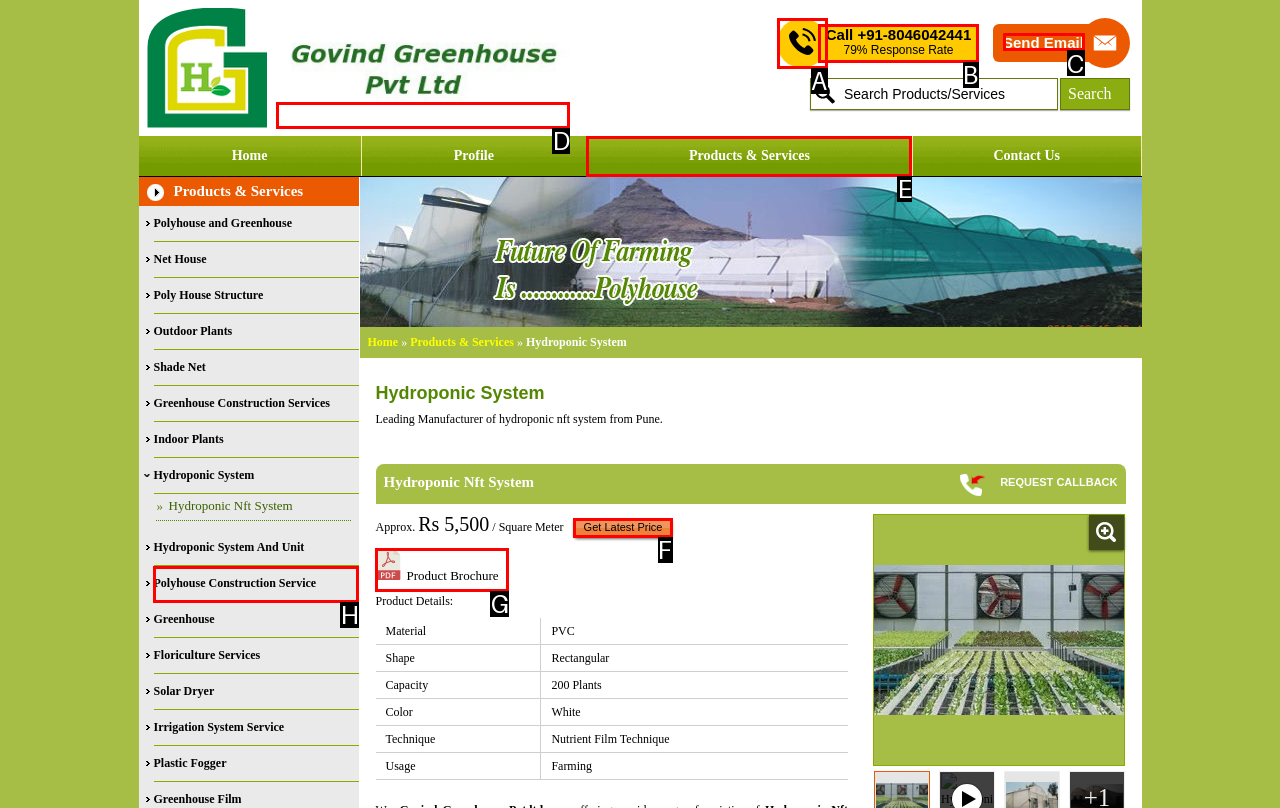To complete the task: Send an email to the company, select the appropriate UI element to click. Respond with the letter of the correct option from the given choices.

C